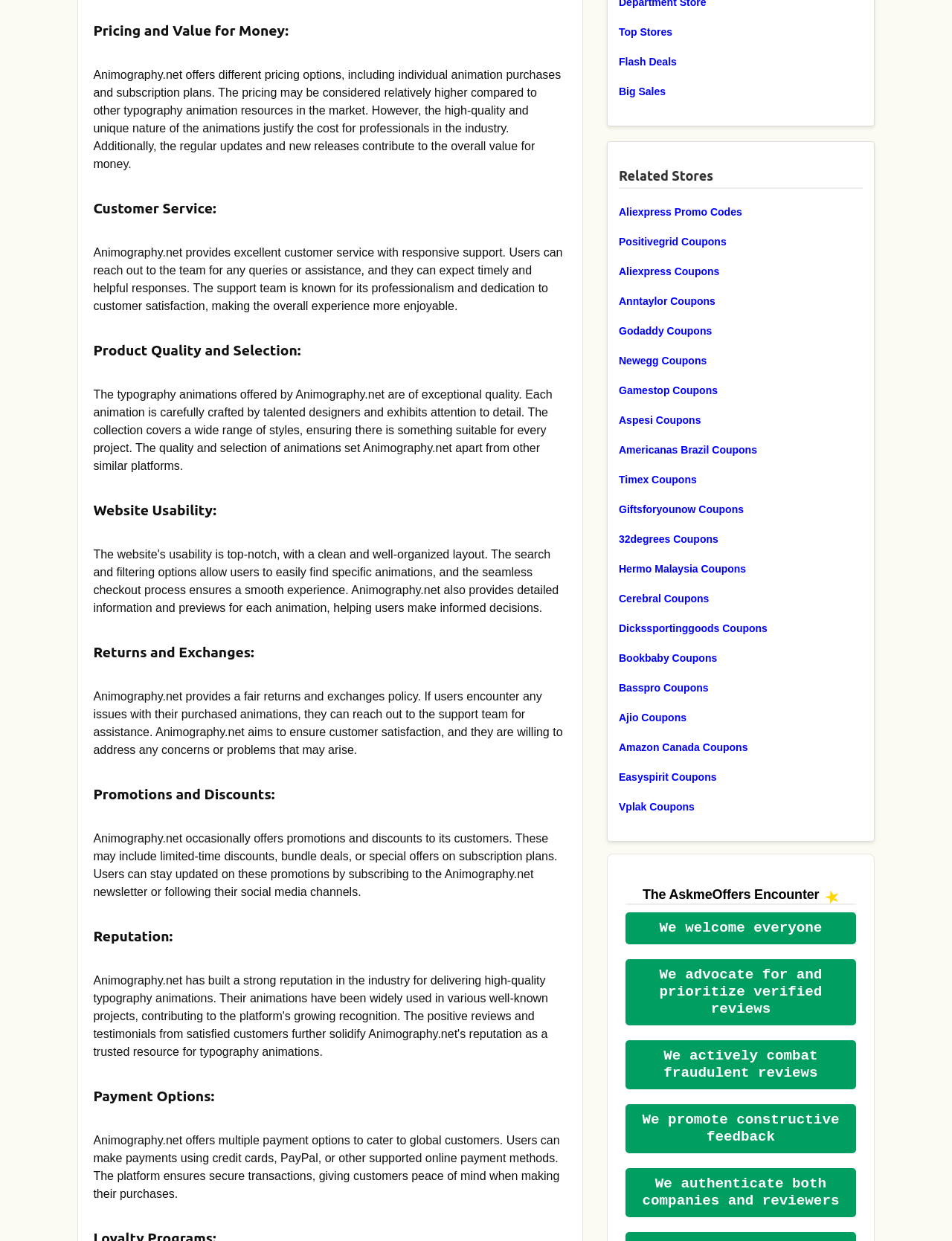Could you please study the image and provide a detailed answer to the question:
How many payment options are mentioned on the webpage?

I read the StaticText element under the 'Payment Options:' heading, which states that Animography.net offers multiple payment options, including credit cards, PayPal, and other supported online payment methods.